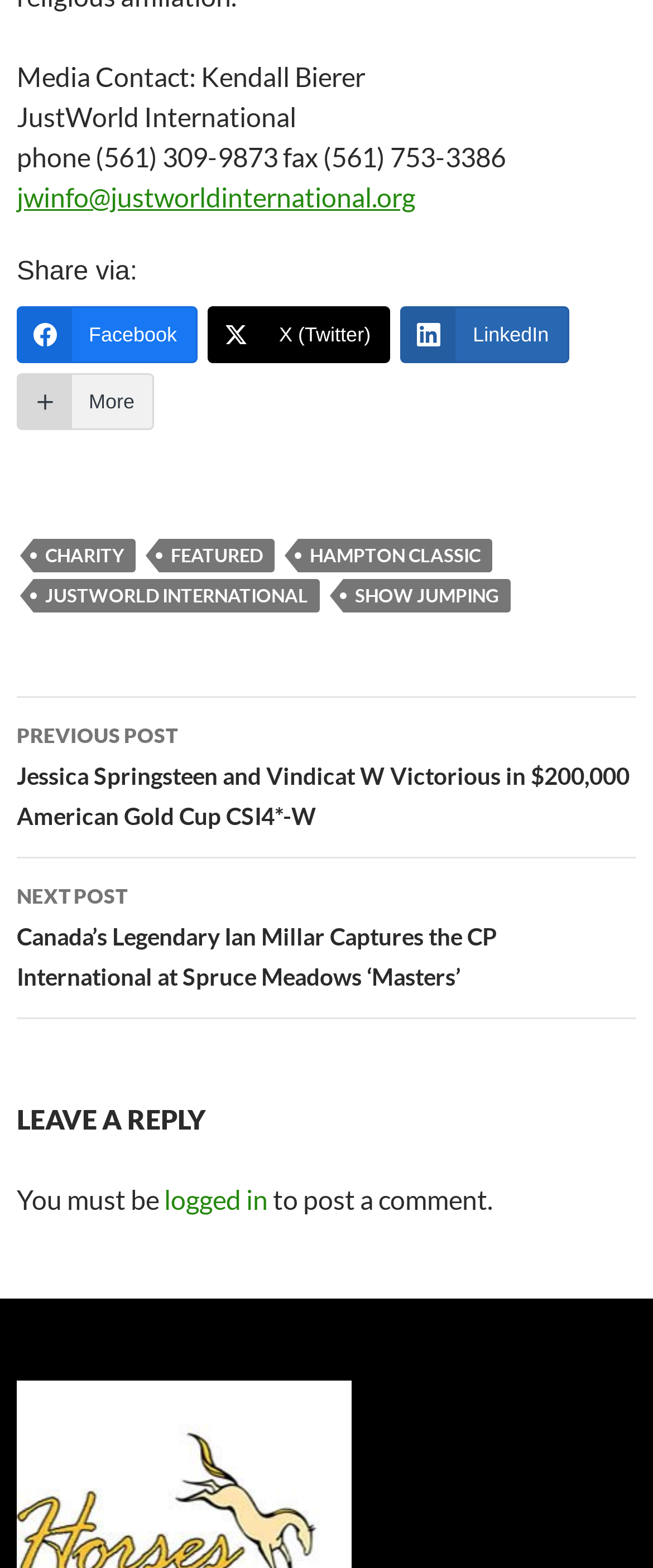Please provide a detailed answer to the question below by examining the image:
What is required to post a comment?

The webpage mentions 'You must be logged in to post a comment' at the bottom, which indicates that a user needs to be logged in to post a comment.